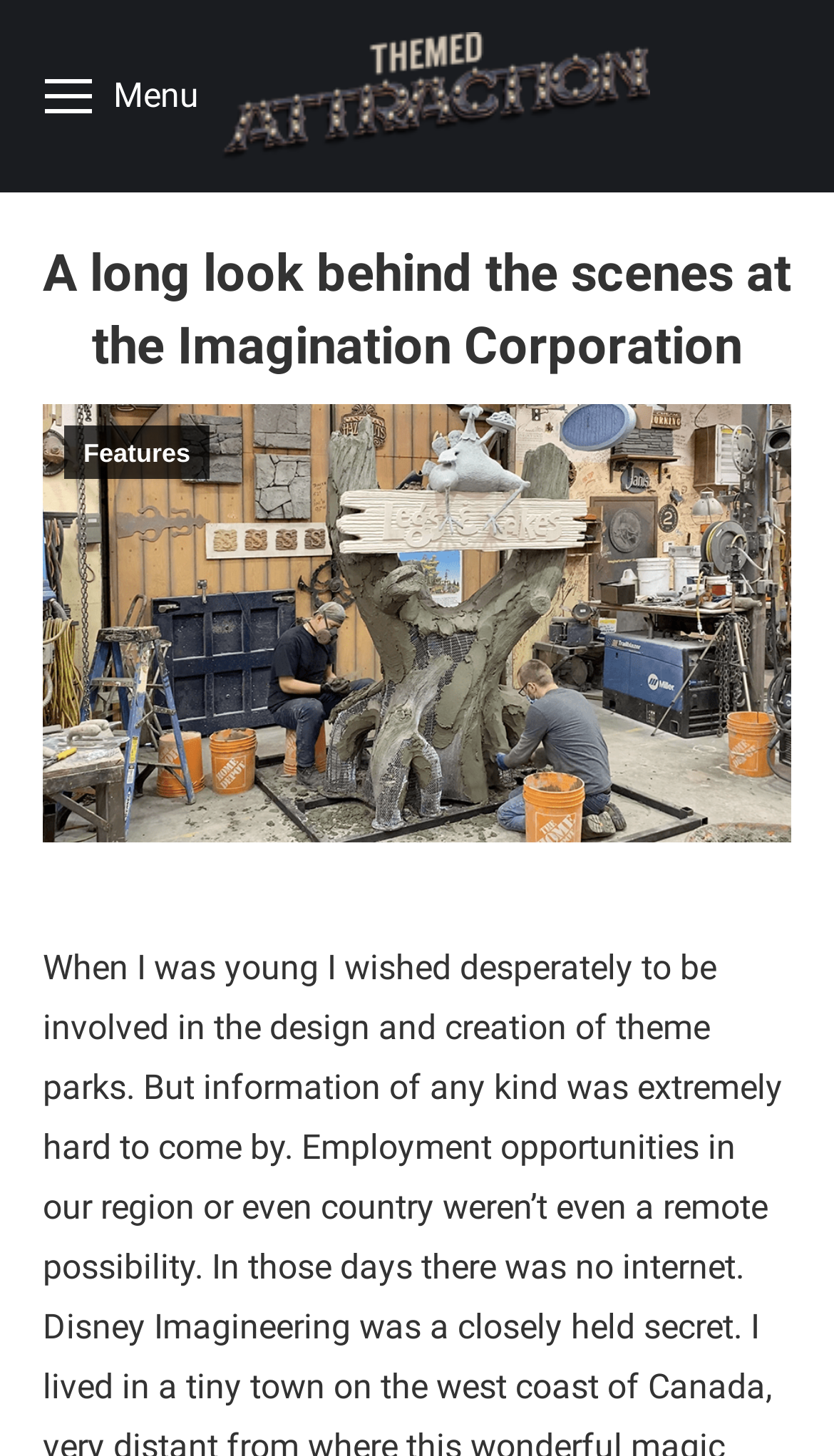Extract the bounding box coordinates for the UI element described by the text: "Menu". The coordinates should be in the form of [left, top, right, bottom] with values between 0 and 1.

[0.051, 0.046, 0.241, 0.087]